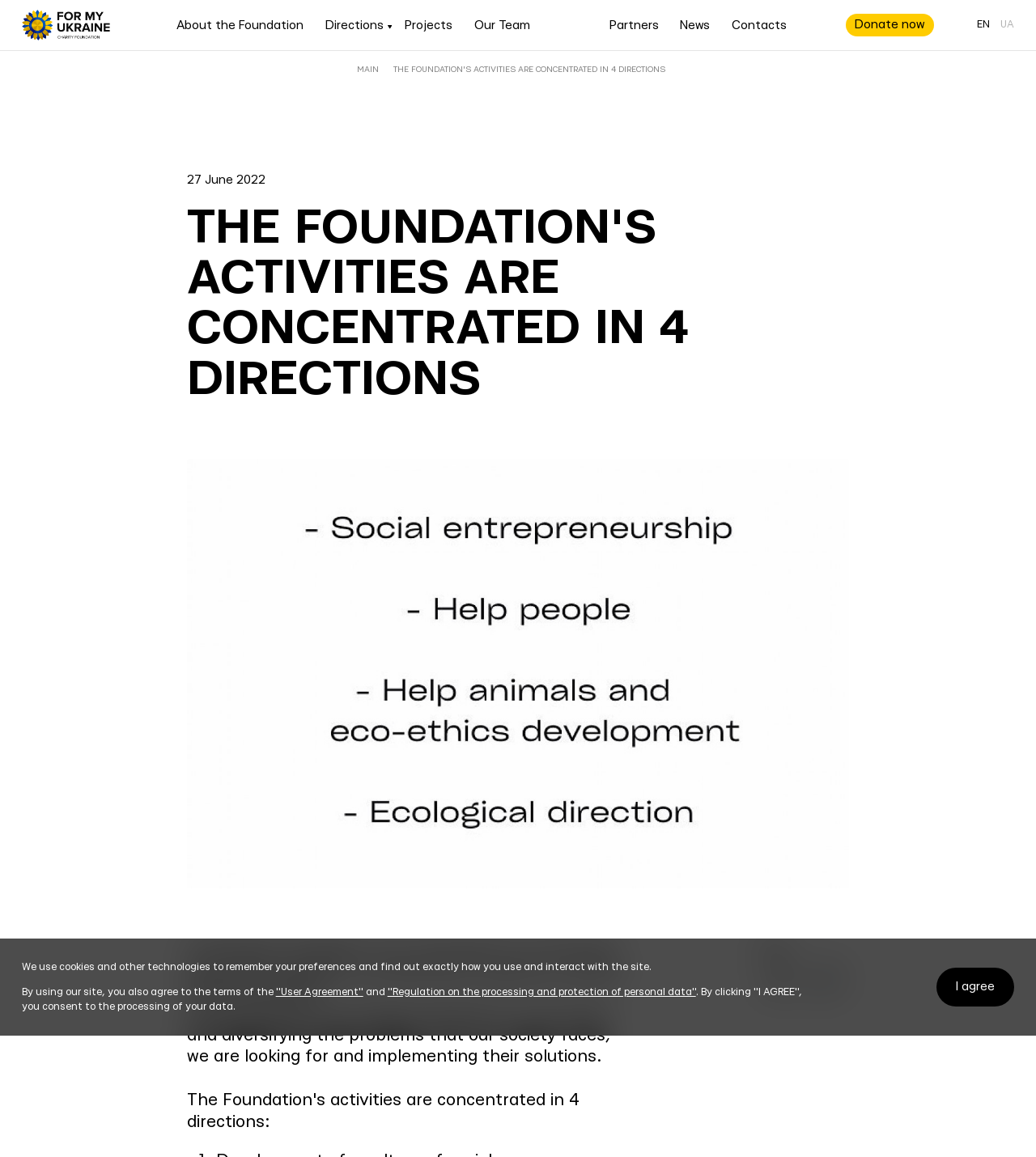Determine the bounding box coordinates for the area that should be clicked to carry out the following instruction: "Read the article about Ark Switch".

None